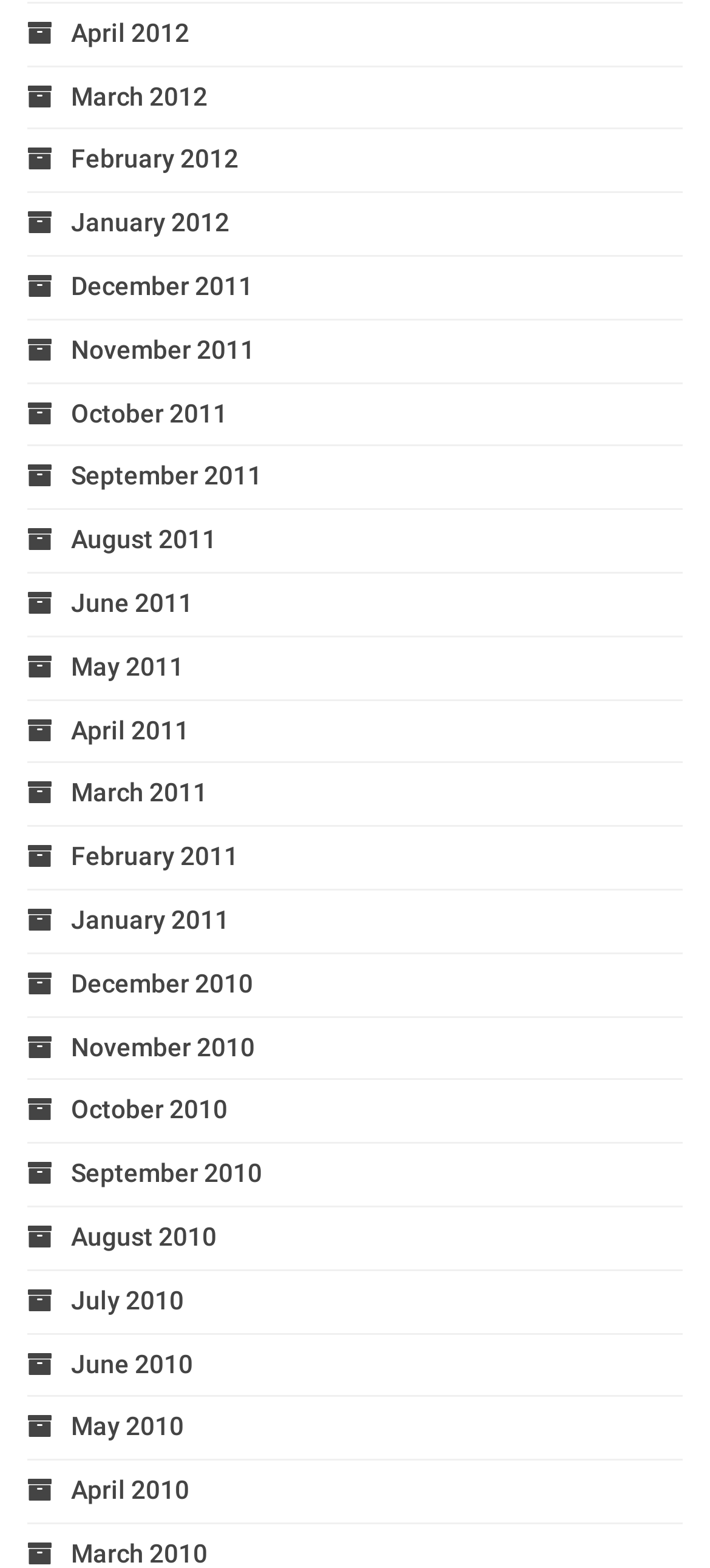Respond to the question below with a single word or phrase: What is the earliest month listed?

December 2010